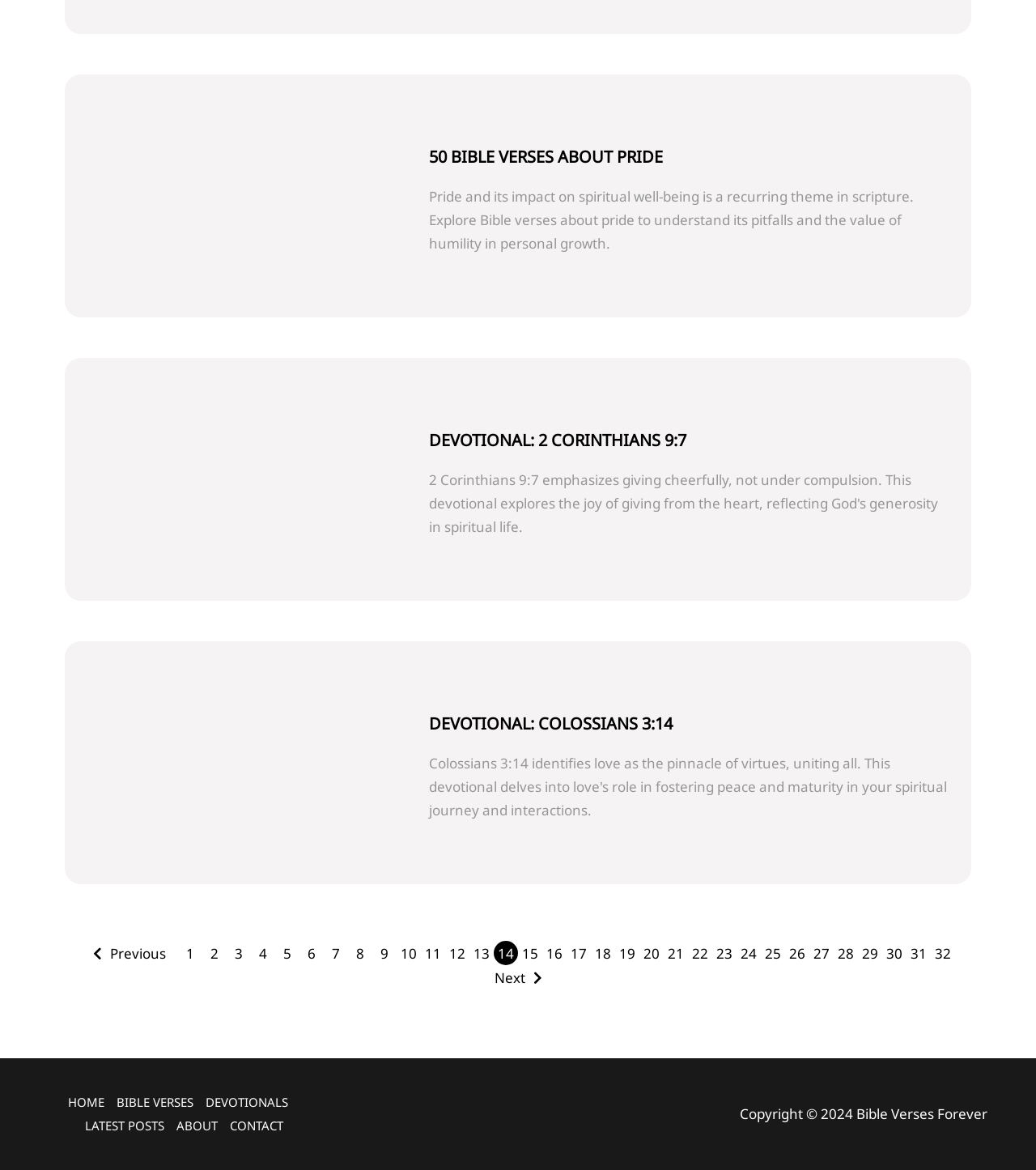What is the theme of the Bible verses on this page?
Please respond to the question thoroughly and include all relevant details.

The theme of the Bible verses on this page is pride, as indicated by the link '50 BIBLE VERSES ABOUT PRIDE' and the description 'Pride and its impact on spiritual well-being is a recurring theme in scripture. Explore Bible verses about pride to understand its pitfalls and the value of humility in personal growth.'